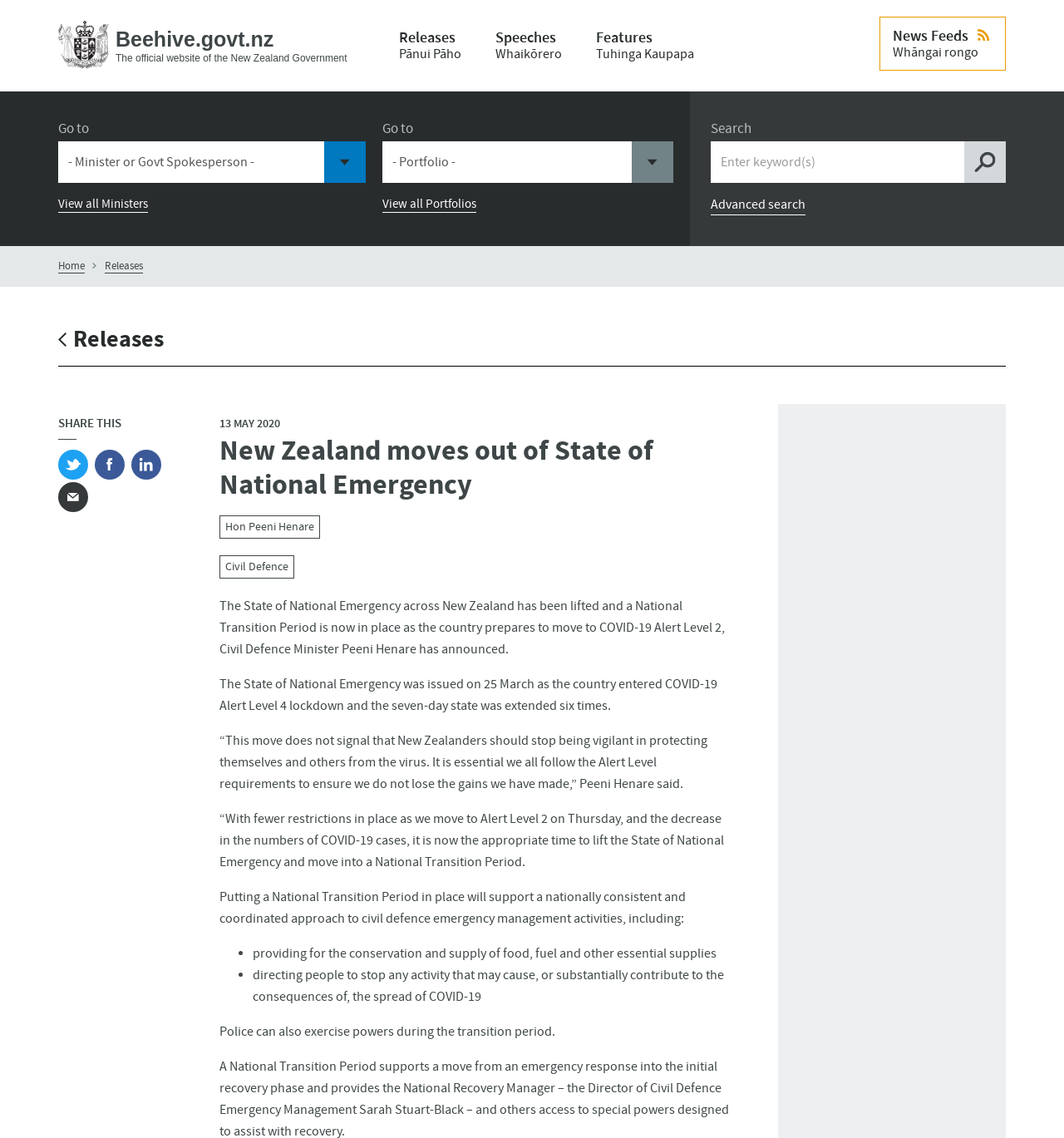Please answer the following query using a single word or phrase: 
What is the current state of national emergency in New Zealand?

Lifted